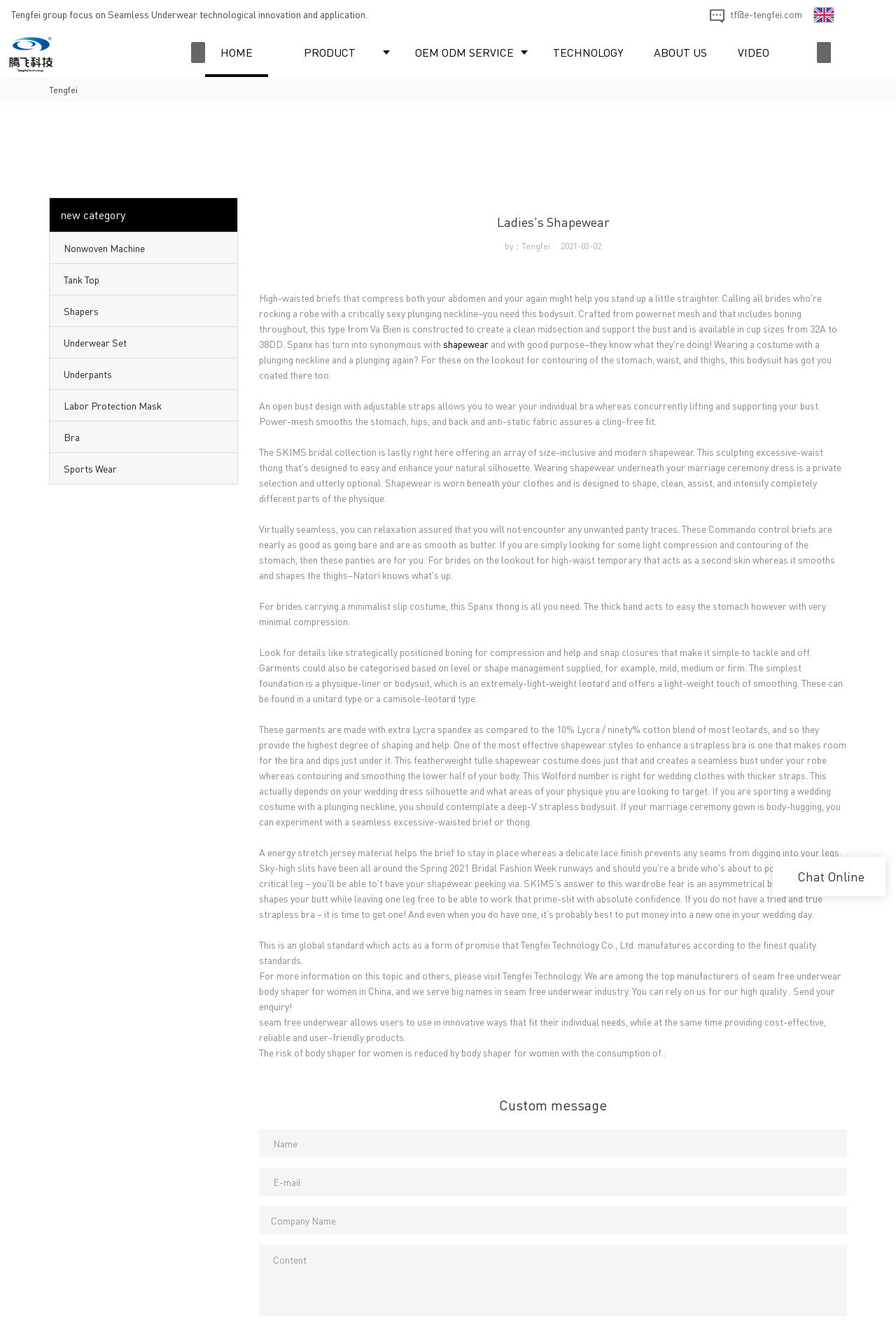What is the purpose of the shapewear?
Based on the image, answer the question in a detailed manner.

According to the static text 'An open bust design with adjustable straps allows you to wear your individual bra whereas concurrently lifting and supporting your bust.', the purpose of the shapewear is to lift and support the bust.